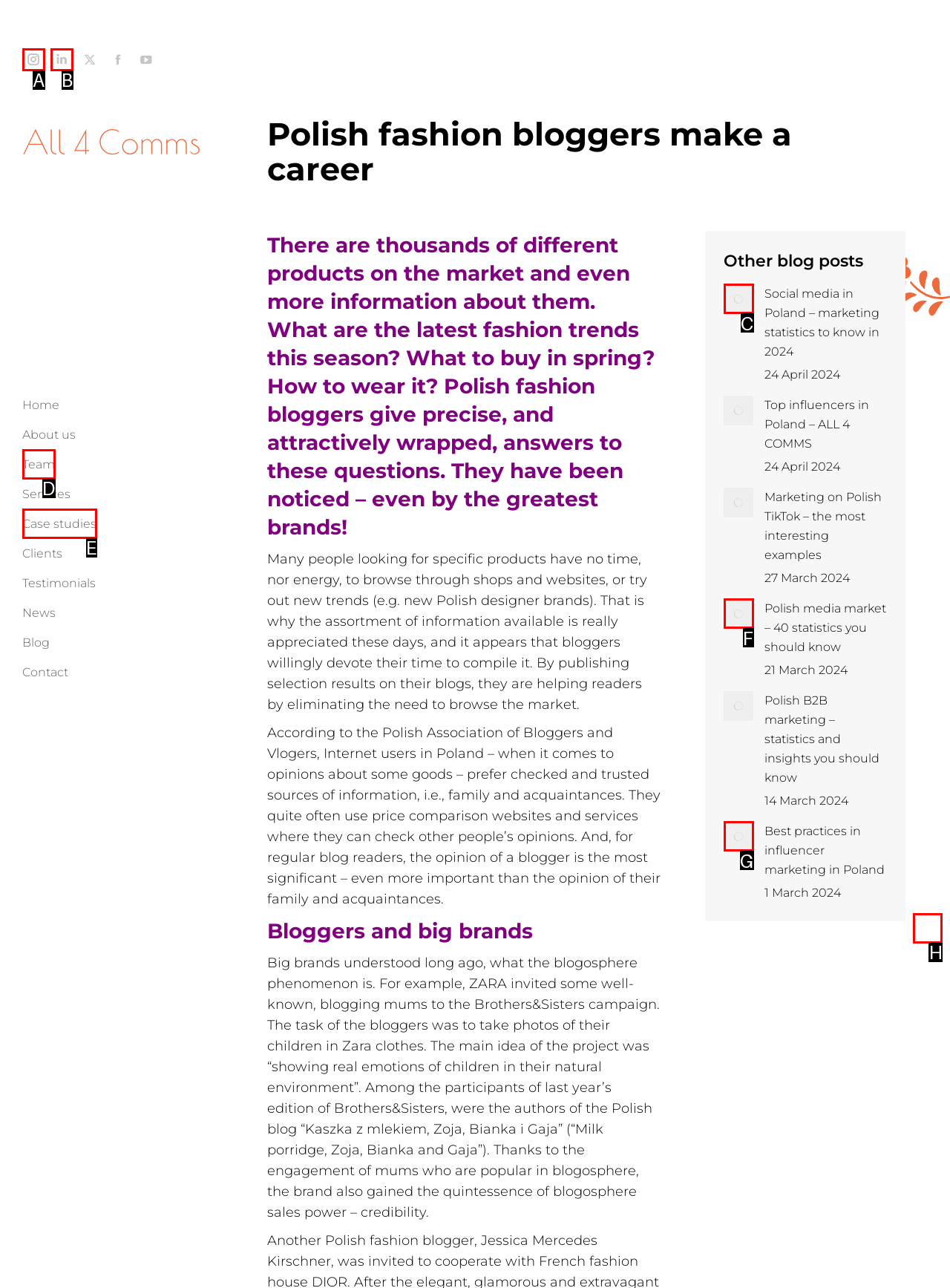Which option should be clicked to execute the task: Scroll to the top of the page?
Reply with the letter of the chosen option.

H